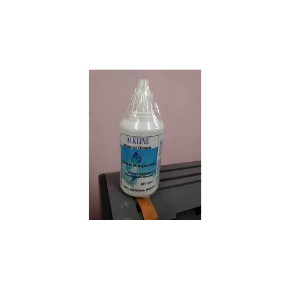Analyze the image and provide a detailed caption.

The image depicts a bottle of "Alkline Mineral Drop," a product that appears to be used for providing essential trace minerals for optimal functioning. The bottle features a clean, white plastic design with a conical dispensing nozzle at the top, making it easy to use. Prominently displayed on the label is the product name "ALKLINE" along with visual elements like blue graphics that suggest its mineral-rich content. This product is likely marketed towards health-conscious consumers seeking herbal solutions, and it is identified as a "Herbal Product." The background is a soft pink, adding to the overall aesthetic of the display.